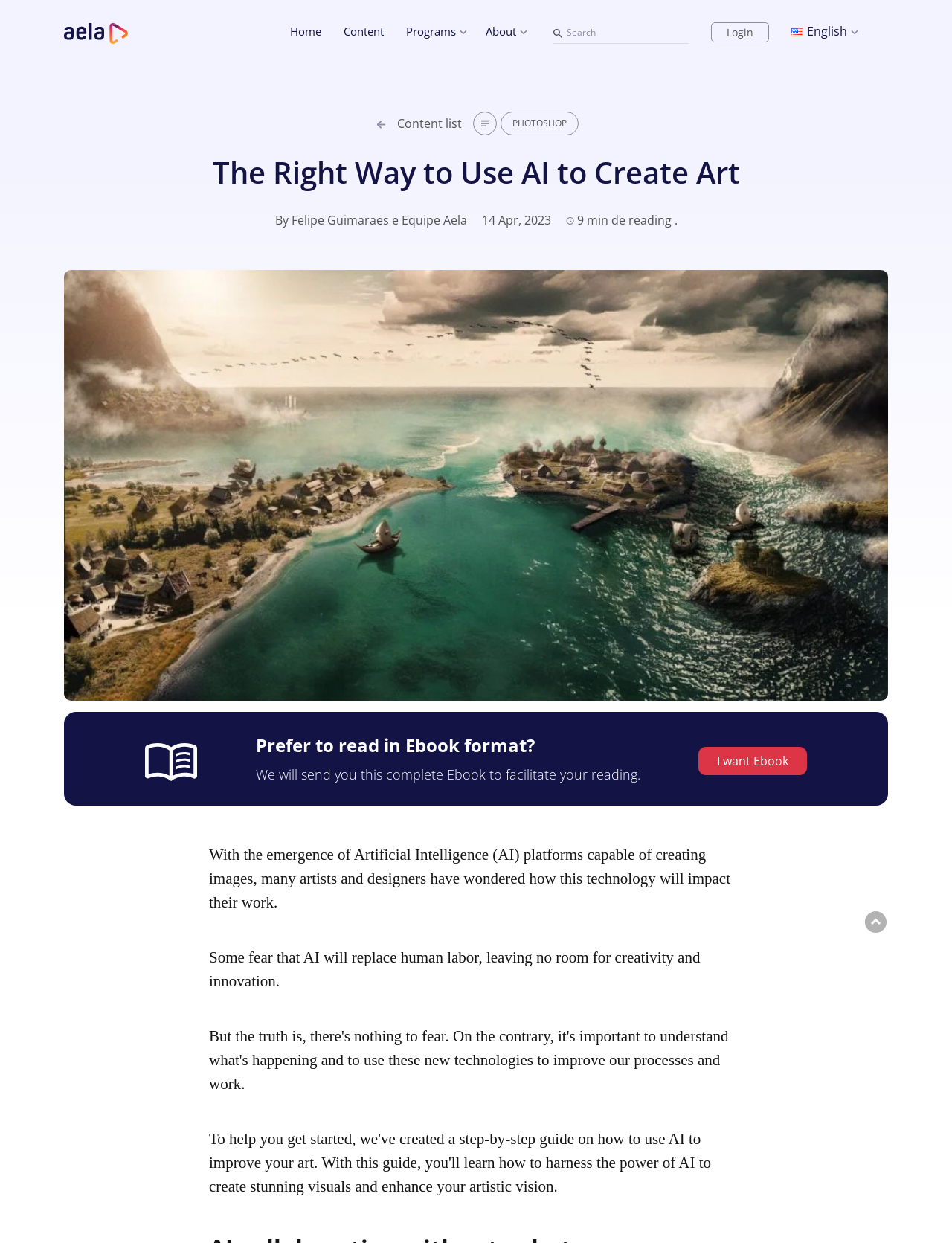Elaborate on the different components and information displayed on the webpage.

The webpage is about using AI in the creative process, with a focus on art. At the top left, there is a link to "Aela School" accompanied by an image of the same name. To the right of this, there are several links to different sections of the website, including "Home", "Content", "Programs", and "About". Next to these links, there is a search box.

Below these elements, there is a header section with a link to "English" and a dropdown menu. Within this menu, there is a list of content, an image of Photoshop, and a heading that reads "The Right Way to Use AI to Create Art". Below this heading, there is a subheading that reads "By Felipe Guimaraes e Equipe Aela" and a timestamp that indicates the article was published on April 14, 2023.

To the right of the timestamp, there is an image of a clock and a text that reads "9 min de reading". Below this, there is a large image that takes up most of the width of the page, which appears to be the cover art for the article.

Further down the page, there is an image and a heading that asks "Prefer to read in Ebook format?". Below this, there is a paragraph of text that explains the benefits of receiving the article in Ebook format, and a button that reads "I want Ebook".

The main content of the article begins below this, with a paragraph of text that discusses the impact of AI on the work of artists and designers. The text explains that some people fear that AI will replace human labor, leaving no room for creativity and innovation.

At the bottom right of the page, there is a button that reads "Subir" accompanied by an image.